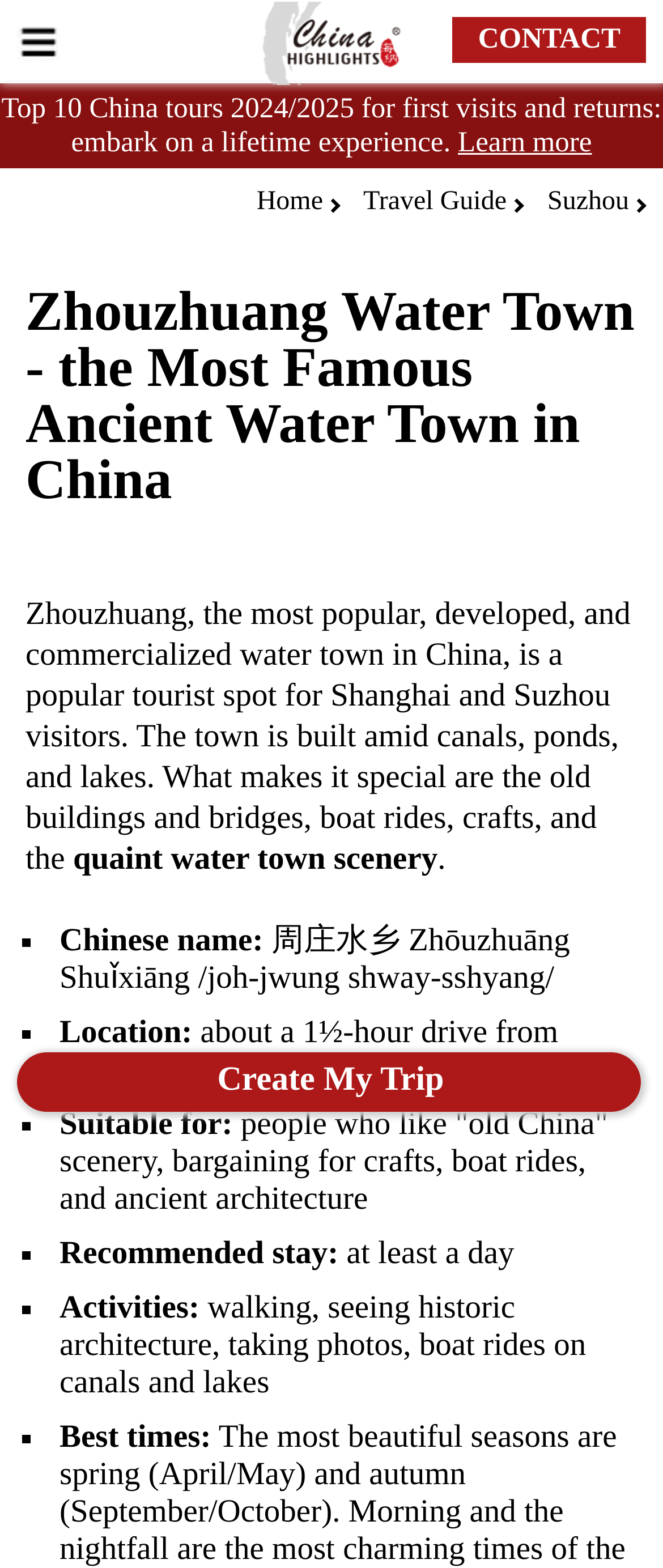Describe the webpage in detail, including text, images, and layout.

The webpage is about Zhouzhuang Water Town, a popular tourist destination in China. At the top left corner, there is a menu button with a logo and a "CONTACT" link. Next to it, there is a logo of China Highlights. Below the menu button, there is a promotional text "Top 10 China tours 2024/2025 for first visits and returns: embark on a lifetime experience" with a "Learn more" link.

The main content of the webpage is divided into sections. The first section is a heading "Zhouzhuang Water Town - the Most Famous Ancient Water Town in China" followed by a descriptive text about the town, its history, and its attractions. The text is accompanied by a quaint water town scenery image.

Below the descriptive text, there are several sections with bullet points, each marked with a "■" symbol. The sections provide information about the town, including its Chinese name, location, suitability for different types of travelers, recommended stay, and activities to do in the town. The activities mentioned include walking, seeing historic architecture, taking photos, and boat rides on canals and lakes.

At the top right corner, there are navigation links to "Home", "Travel Guide", and "Suzhou". Below the main content, there is a "Create My Trip" link. Overall, the webpage provides a comprehensive guide to Zhouzhuang Water Town, its history, attractions, and travel information.